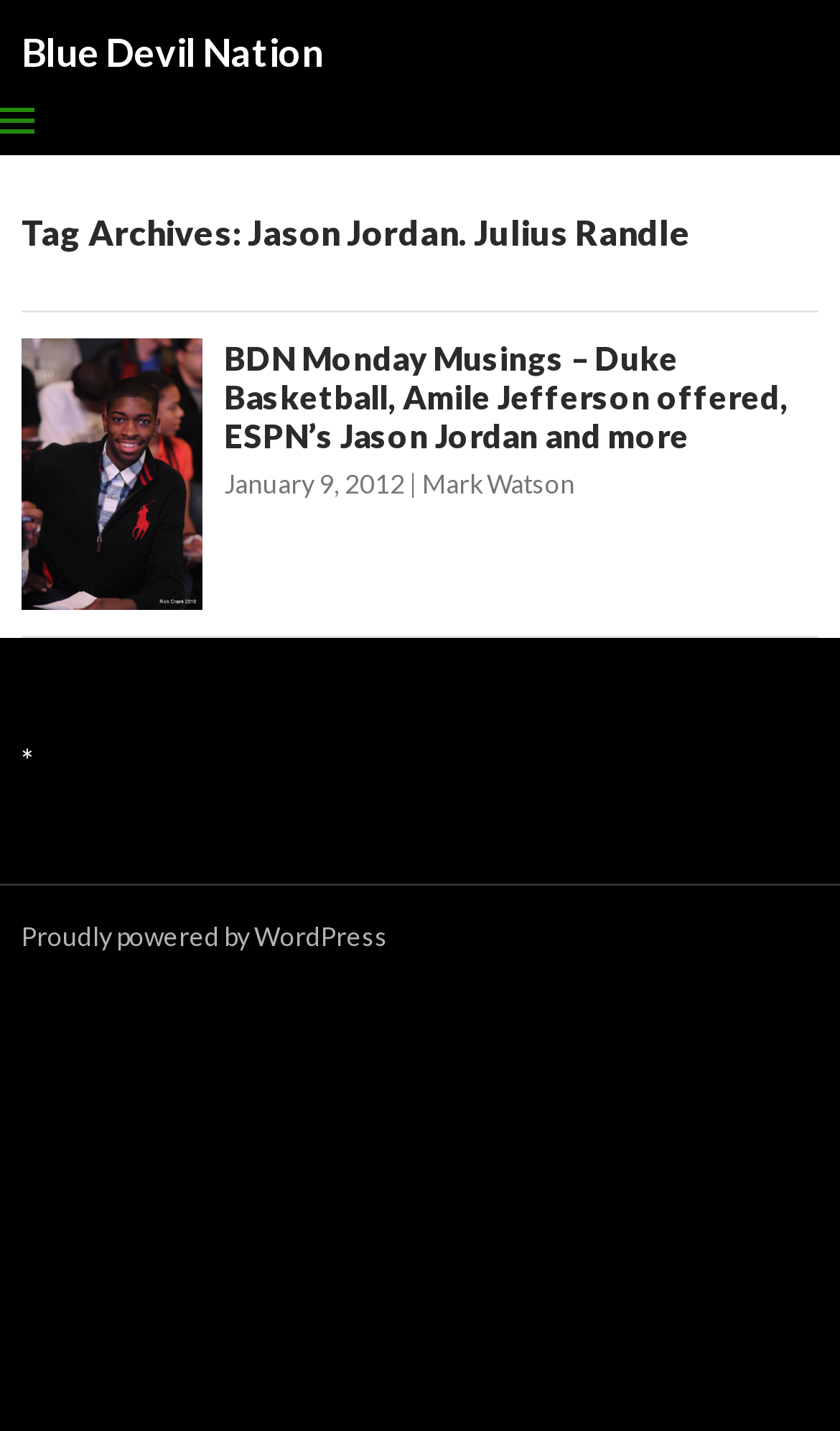Locate the coordinates of the bounding box for the clickable region that fulfills this instruction: "Select a size".

None